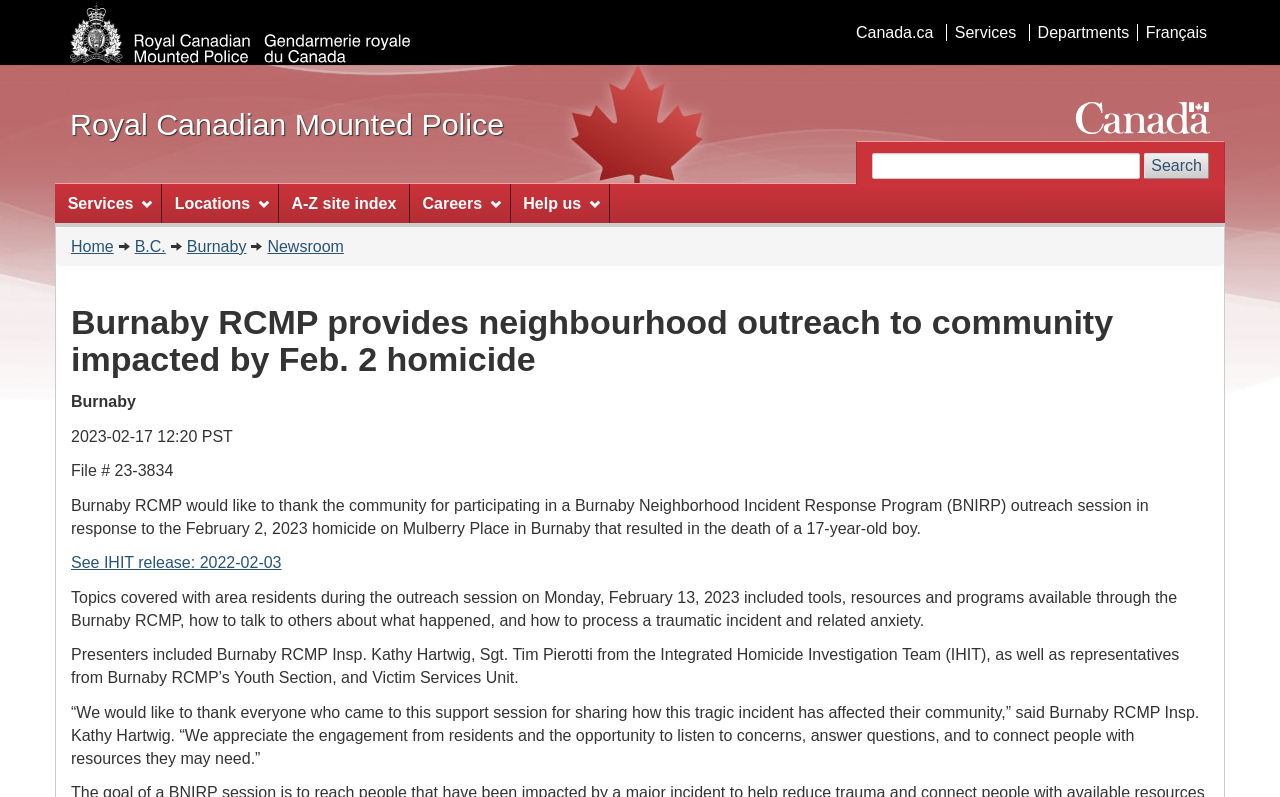Given the element description A-Z site index, specify the bounding box coordinates of the corresponding UI element in the format (top-left x, top-left y, bottom-right x, bottom-right y). All values must be between 0 and 1.

[0.218, 0.231, 0.319, 0.28]